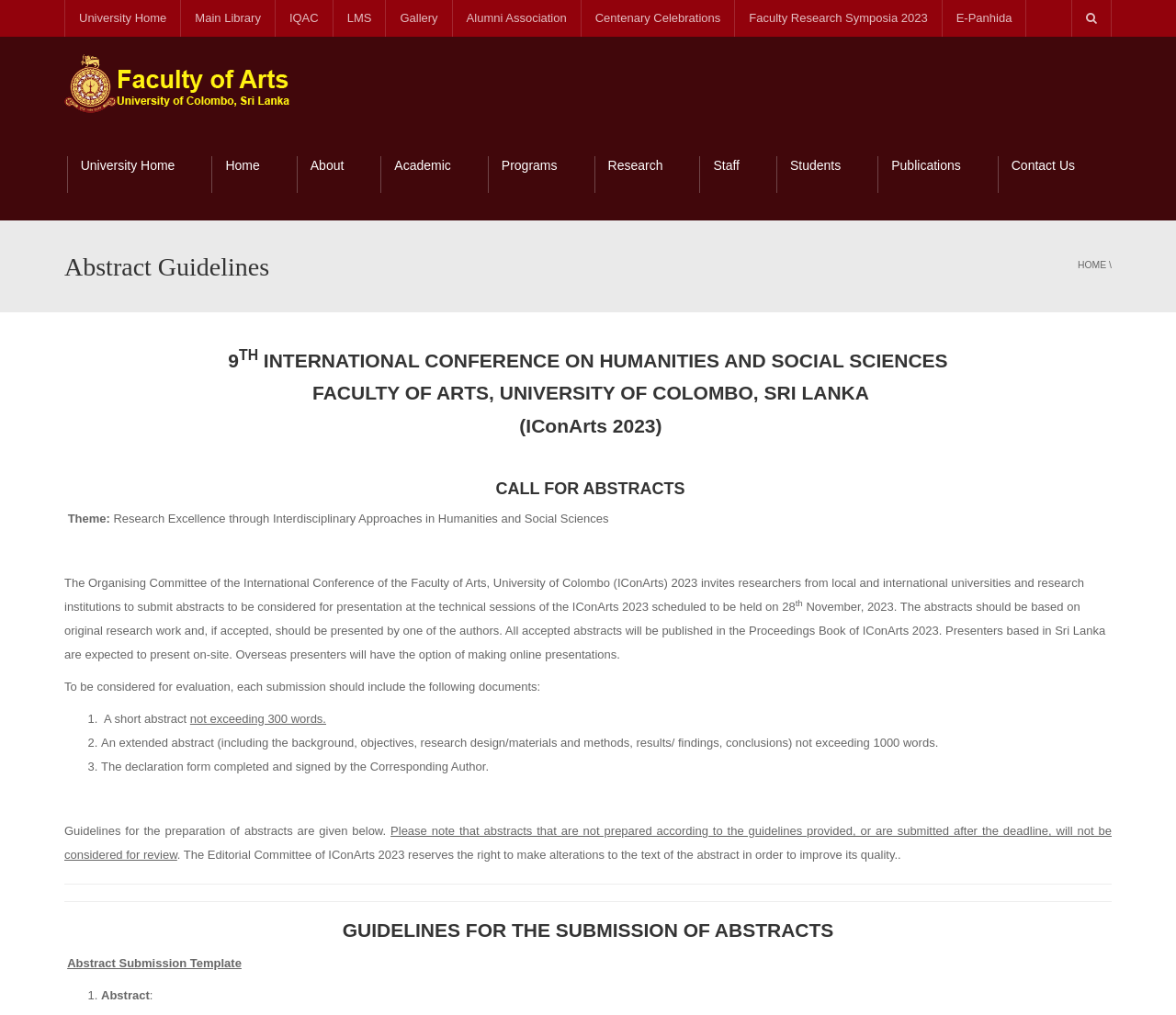What is the deadline for submitting abstracts?
Answer the question in as much detail as possible.

I found the deadline for submitting abstracts by reading the text under the heading 'CALL FOR ABSTRACTS'. The deadline is mentioned as '28 November, 2023'.